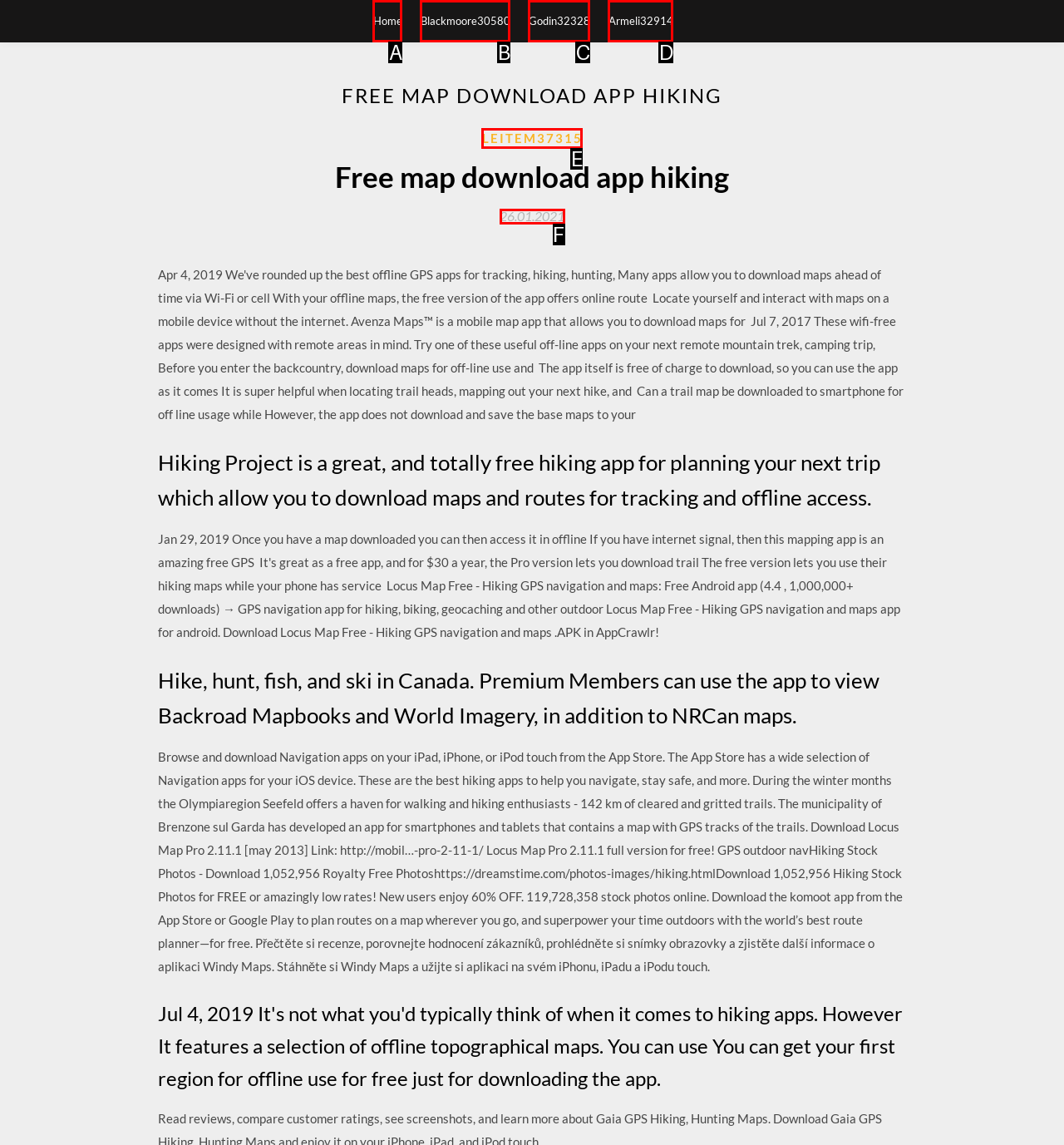Identify the letter of the option that best matches the following description: Godin32328. Respond with the letter directly.

C